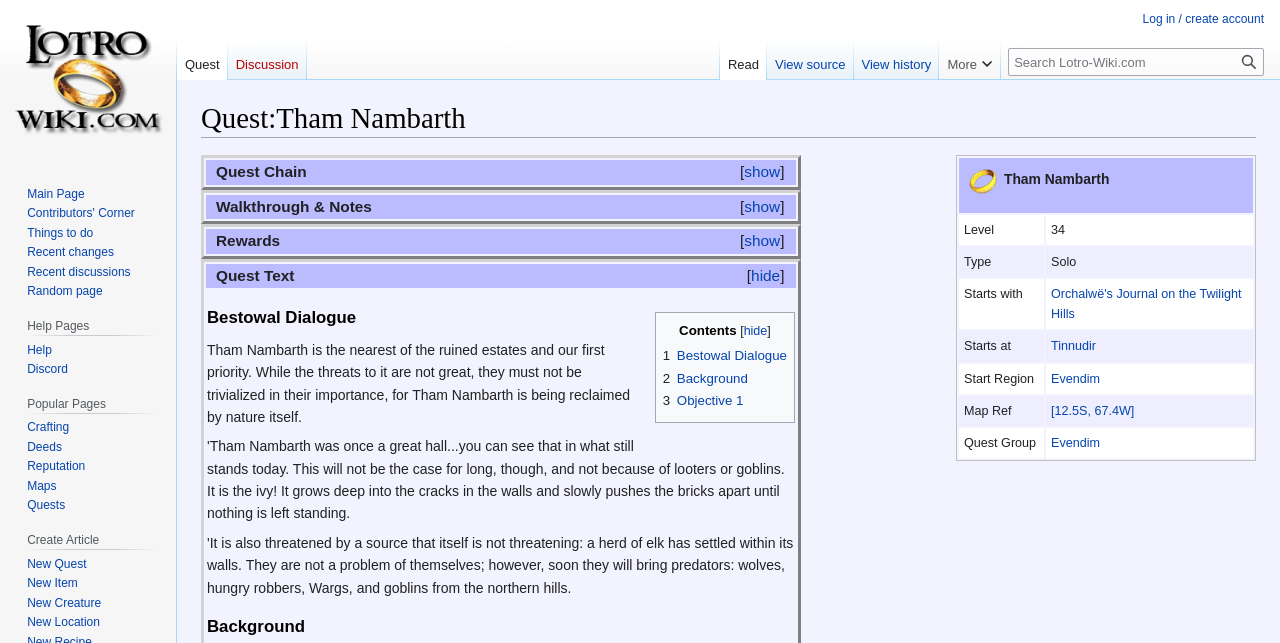Provide the bounding box coordinates of the UI element this sentence describes: "Drugs".

None